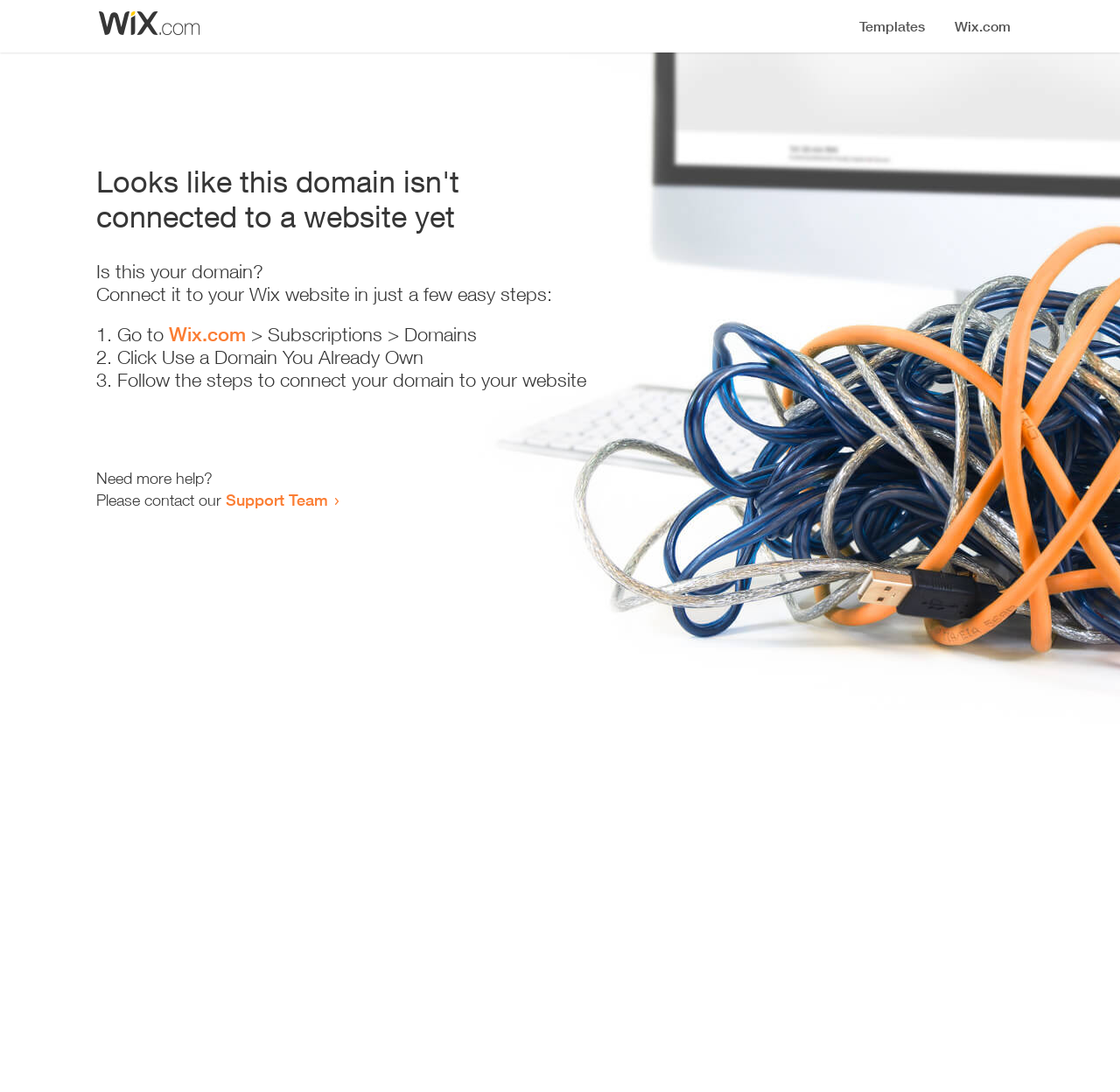Identify and provide the main heading of the webpage.

Looks like this domain isn't
connected to a website yet